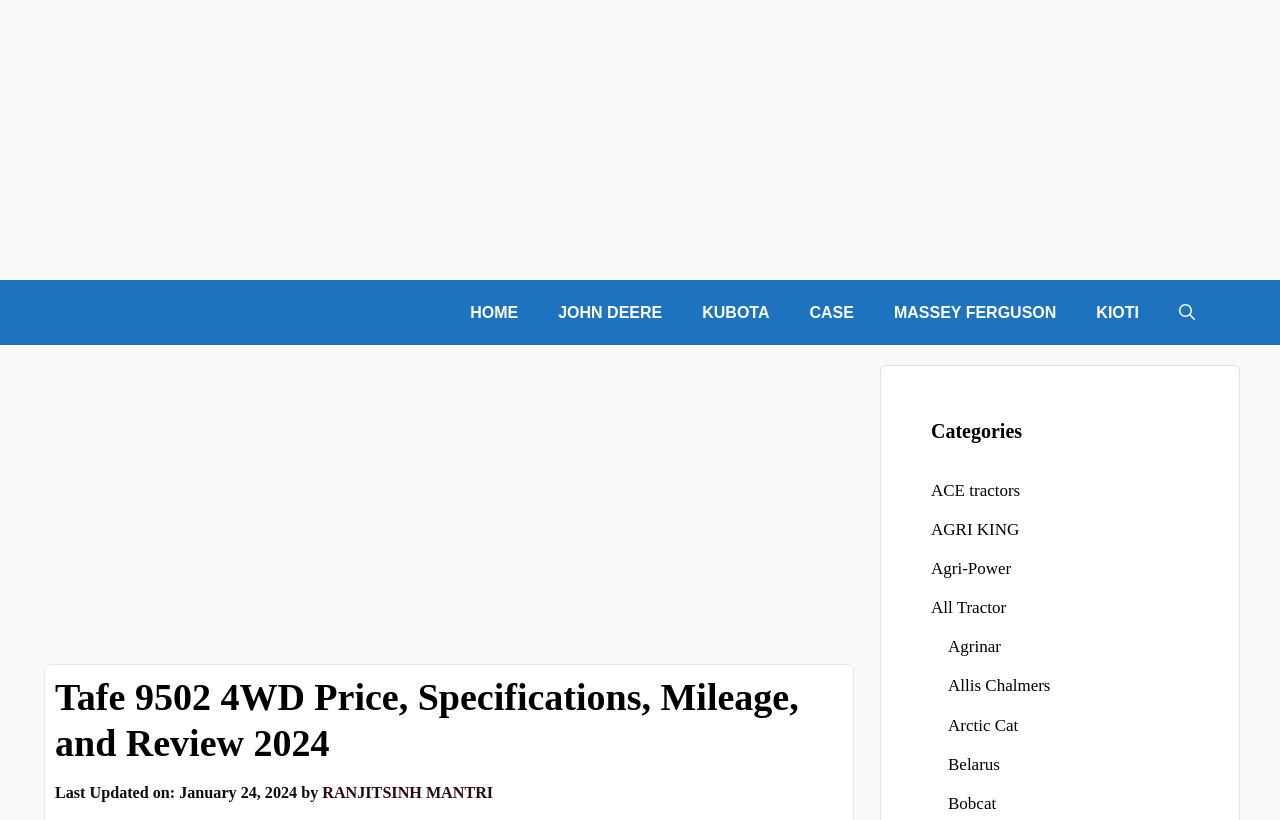Using the description: "Agrinar", identify the bounding box of the corresponding UI element in the screenshot.

[0.741, 0.777, 0.782, 0.8]